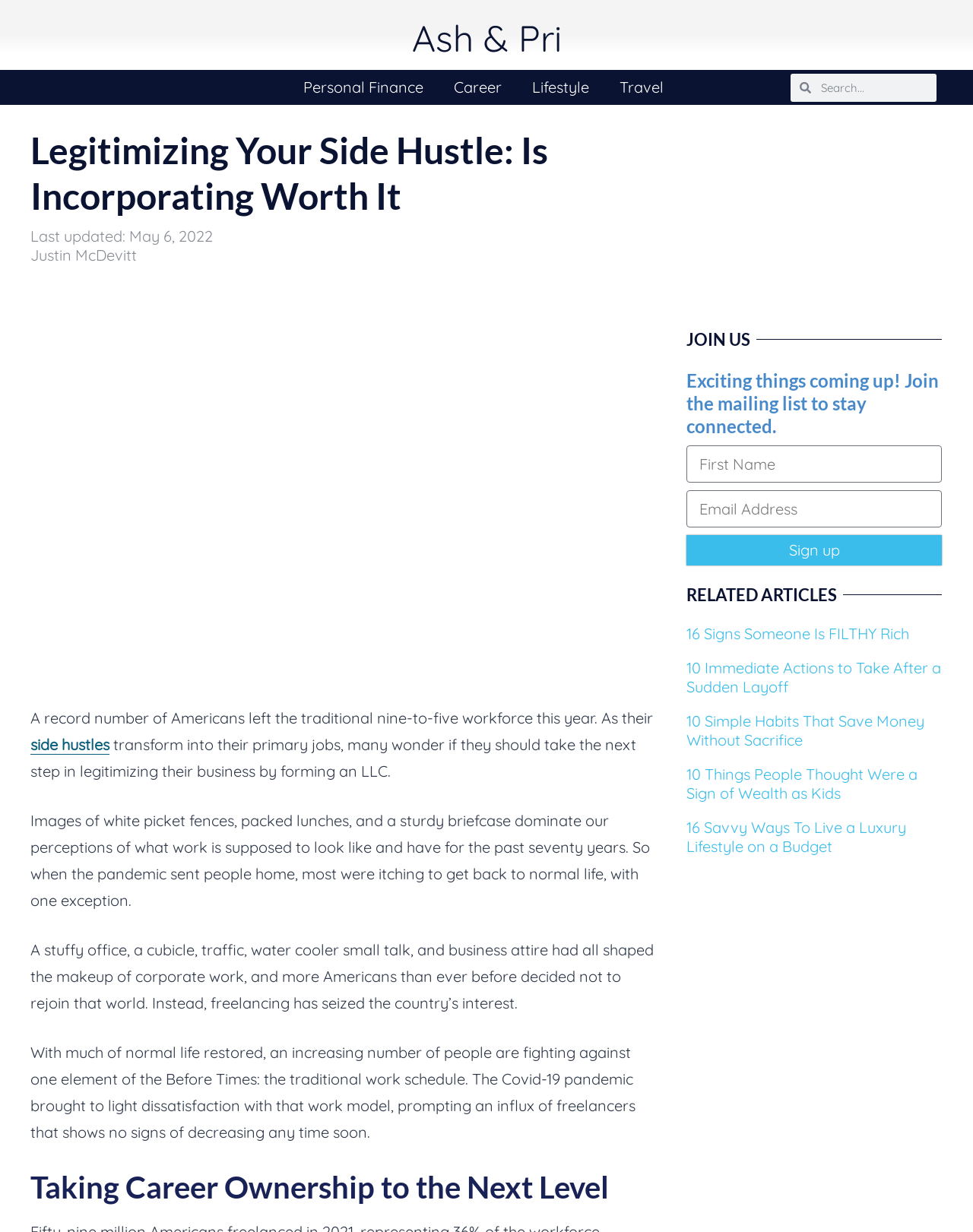Pinpoint the bounding box coordinates for the area that should be clicked to perform the following instruction: "Search for something".

[0.812, 0.06, 0.962, 0.082]